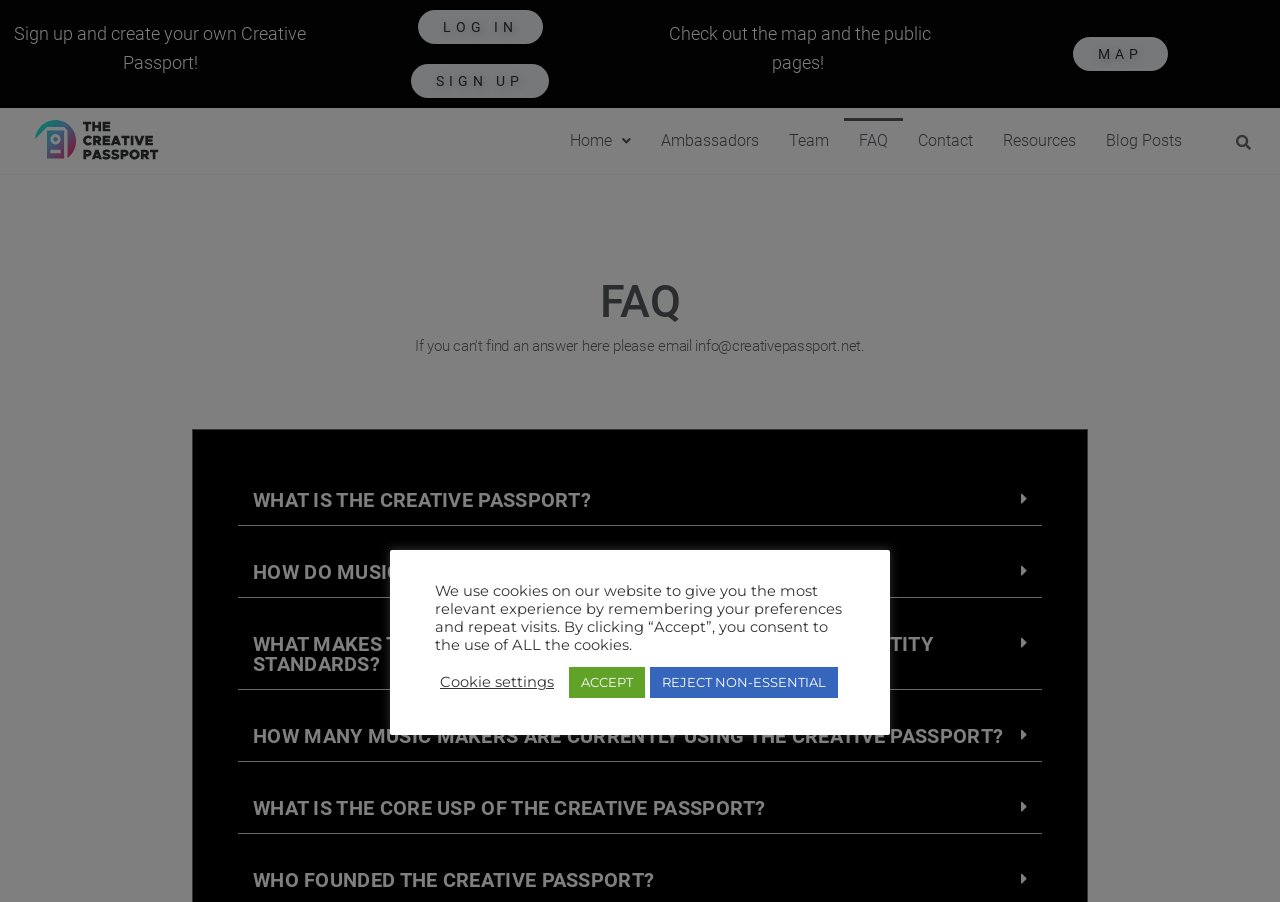Please determine the bounding box coordinates of the area that needs to be clicked to complete this task: 'Learn what the Creative Passport is'. The coordinates must be four float numbers between 0 and 1, formatted as [left, top, right, bottom].

[0.198, 0.541, 0.462, 0.568]